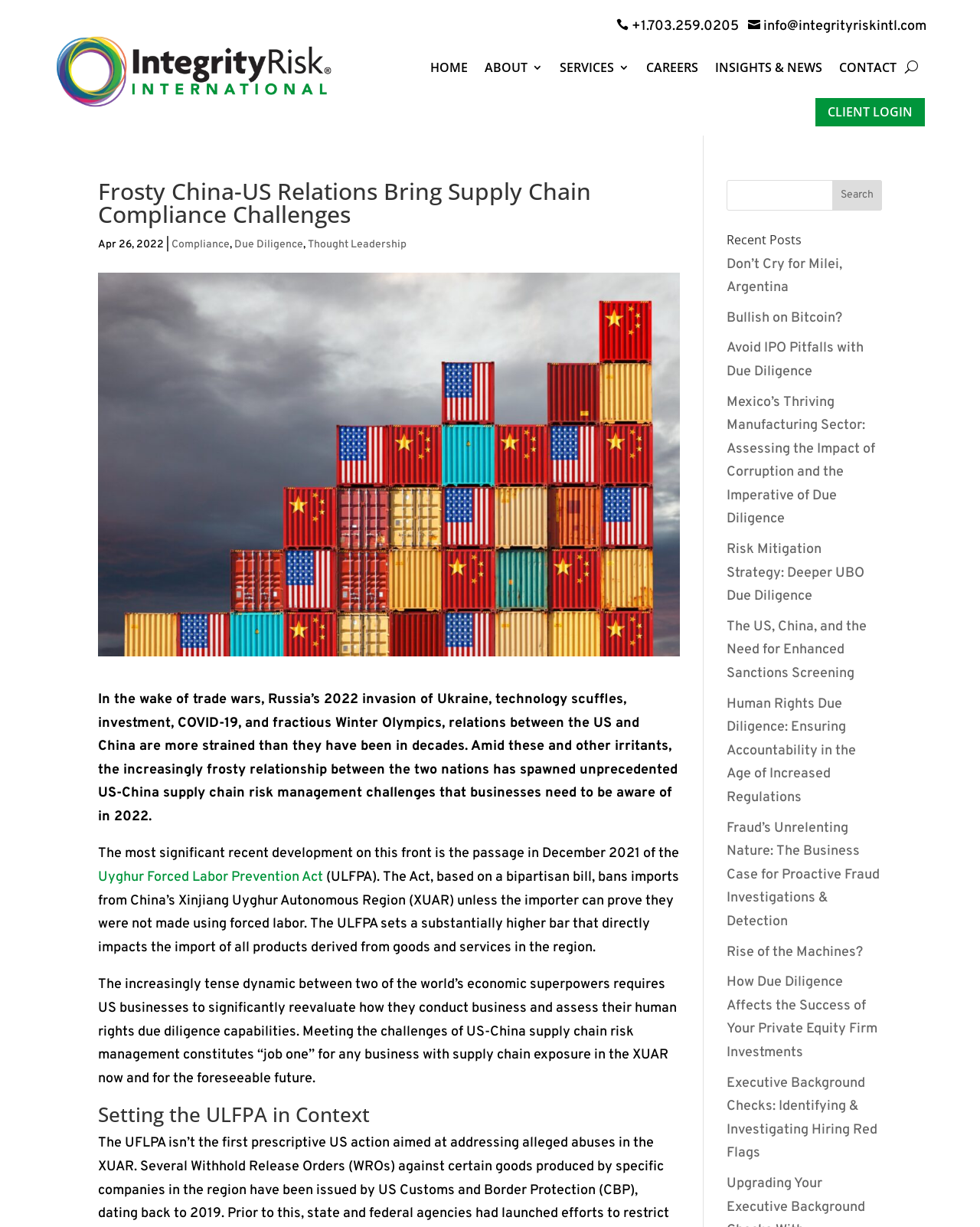Point out the bounding box coordinates of the section to click in order to follow this instruction: "Go to the 'Multiplication' page".

None